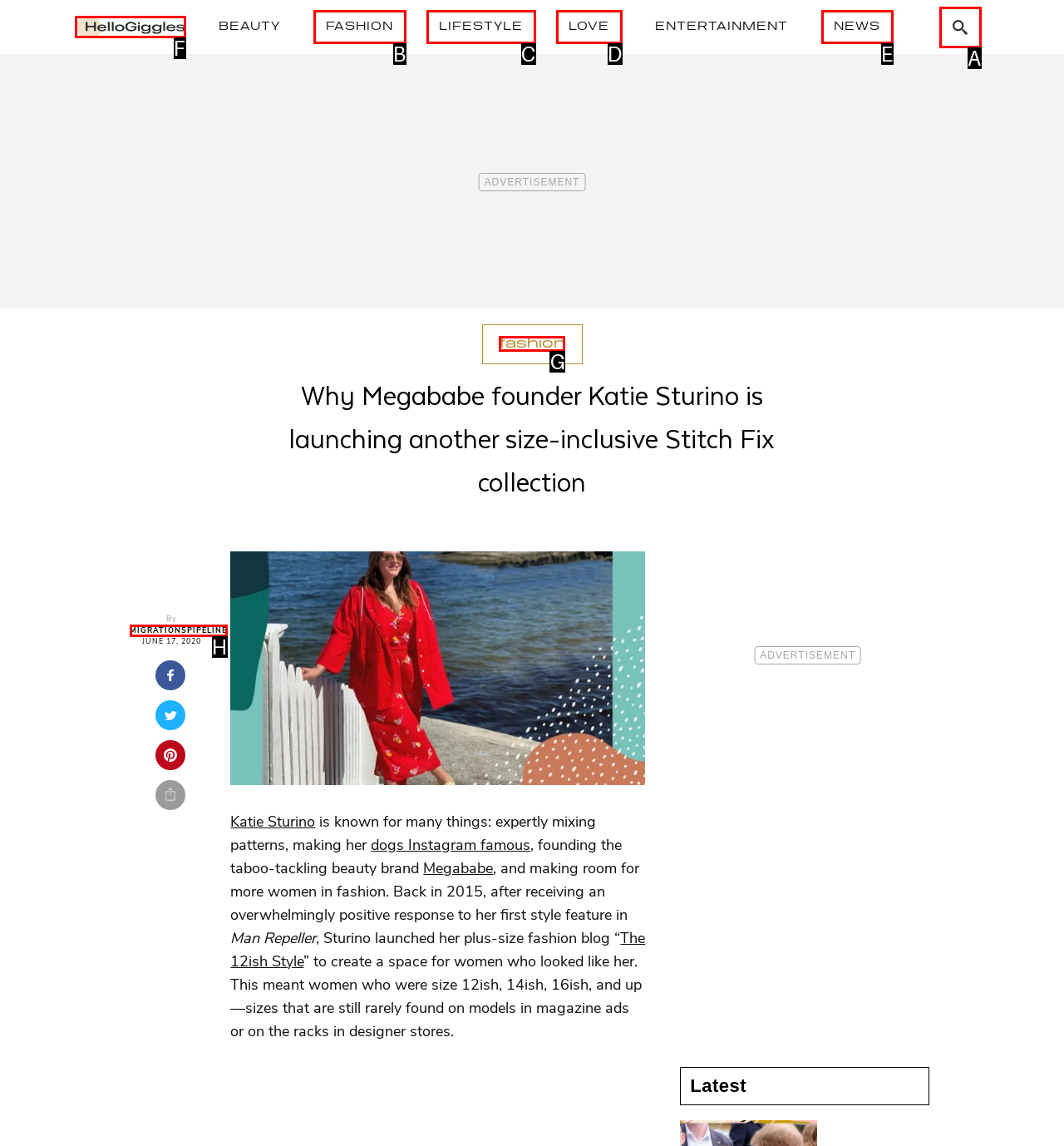Identify the letter of the option that best matches the following description: Lifestyle. Respond with the letter directly.

C